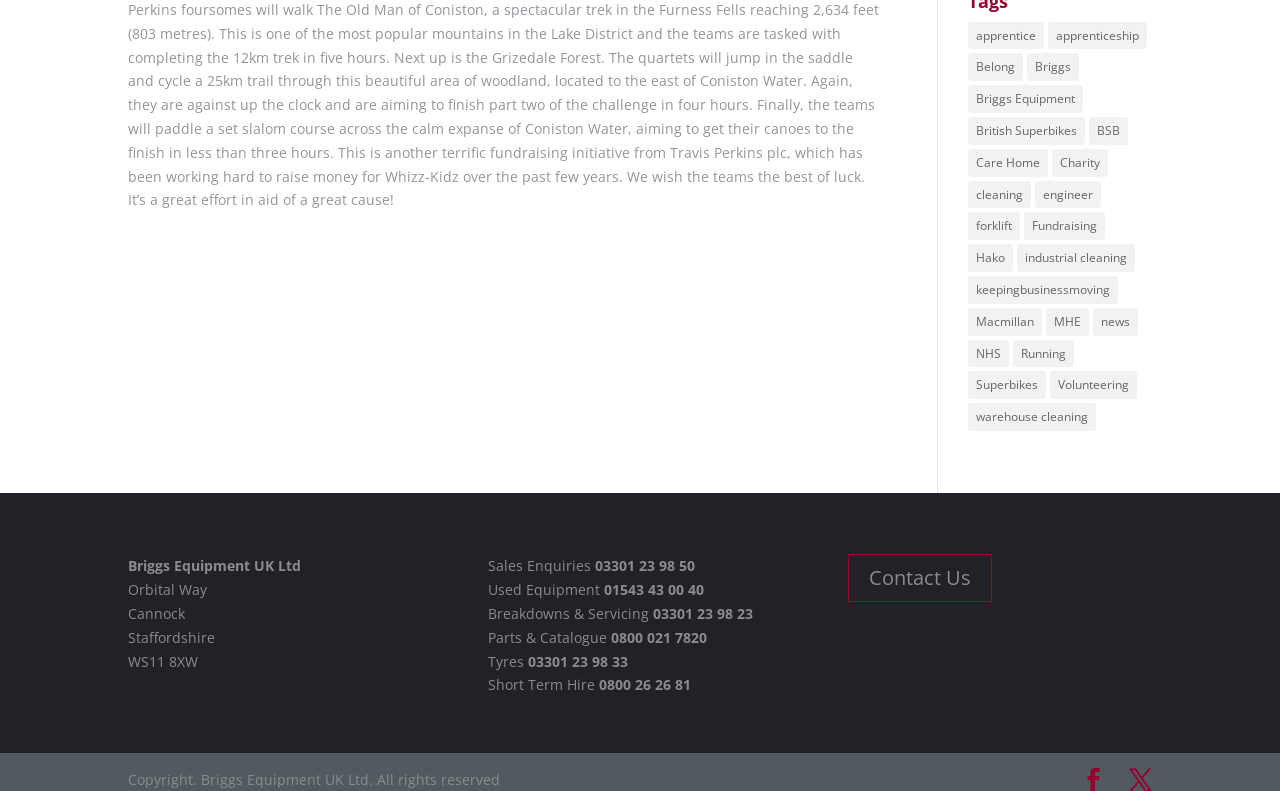Identify the bounding box of the HTML element described here: "Care Home". Provide the coordinates as four float numbers between 0 and 1: [left, top, right, bottom].

[0.756, 0.188, 0.819, 0.223]